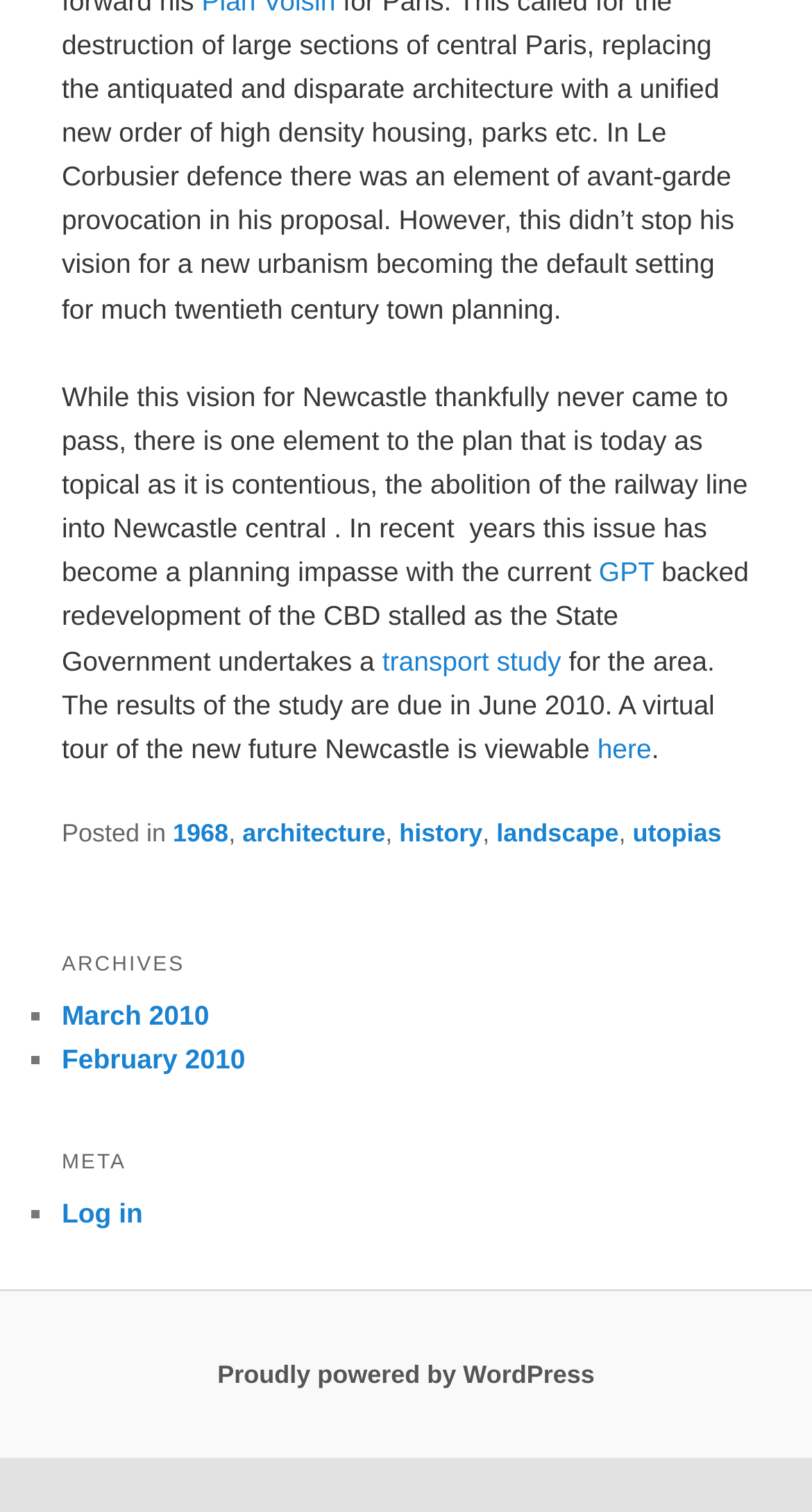Please specify the bounding box coordinates of the region to click in order to perform the following instruction: "Visit the website powered by WordPress".

[0.268, 0.899, 0.732, 0.918]